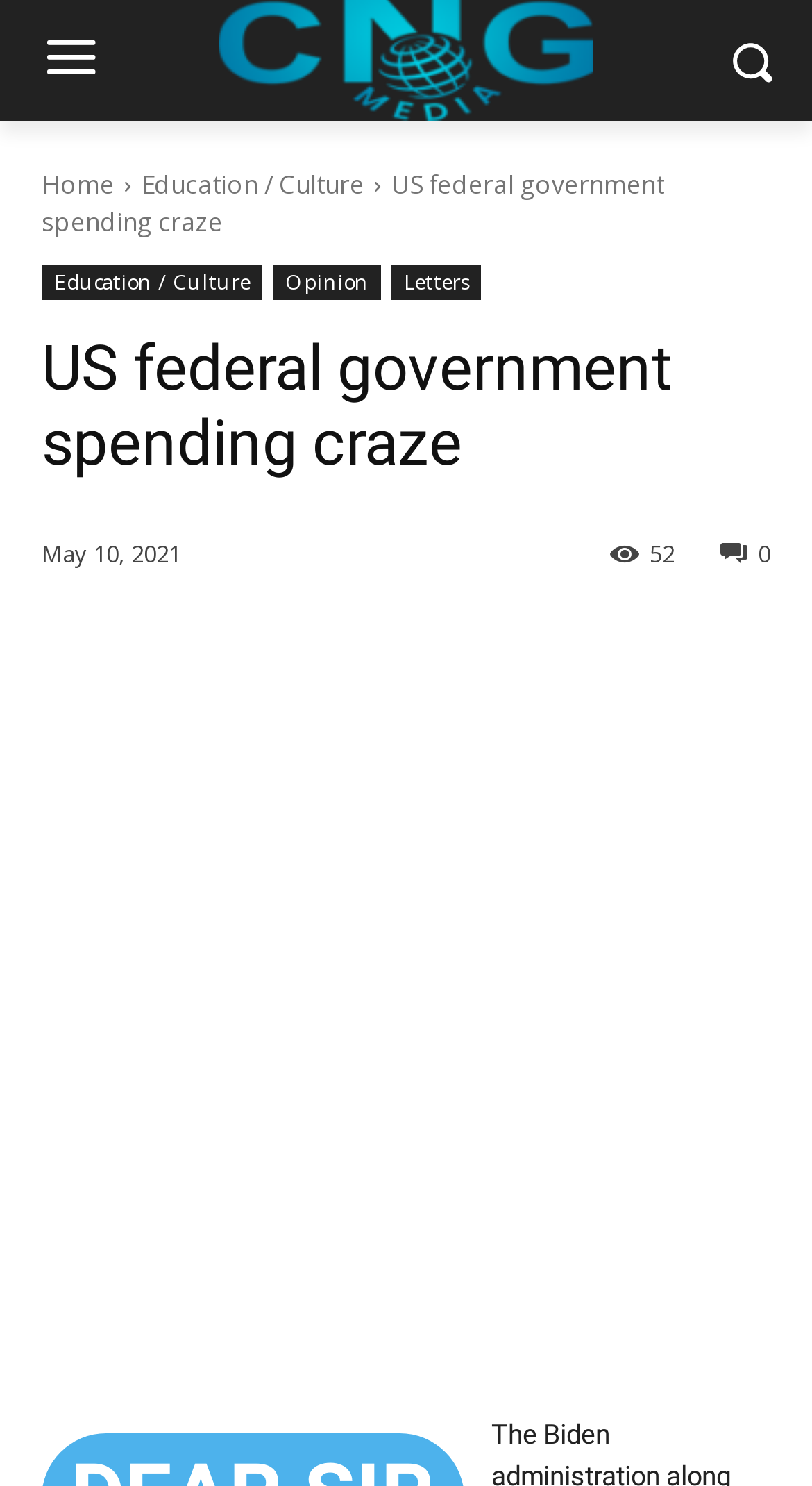Reply to the question with a single word or phrase:
What is the category of the article?

Opinion